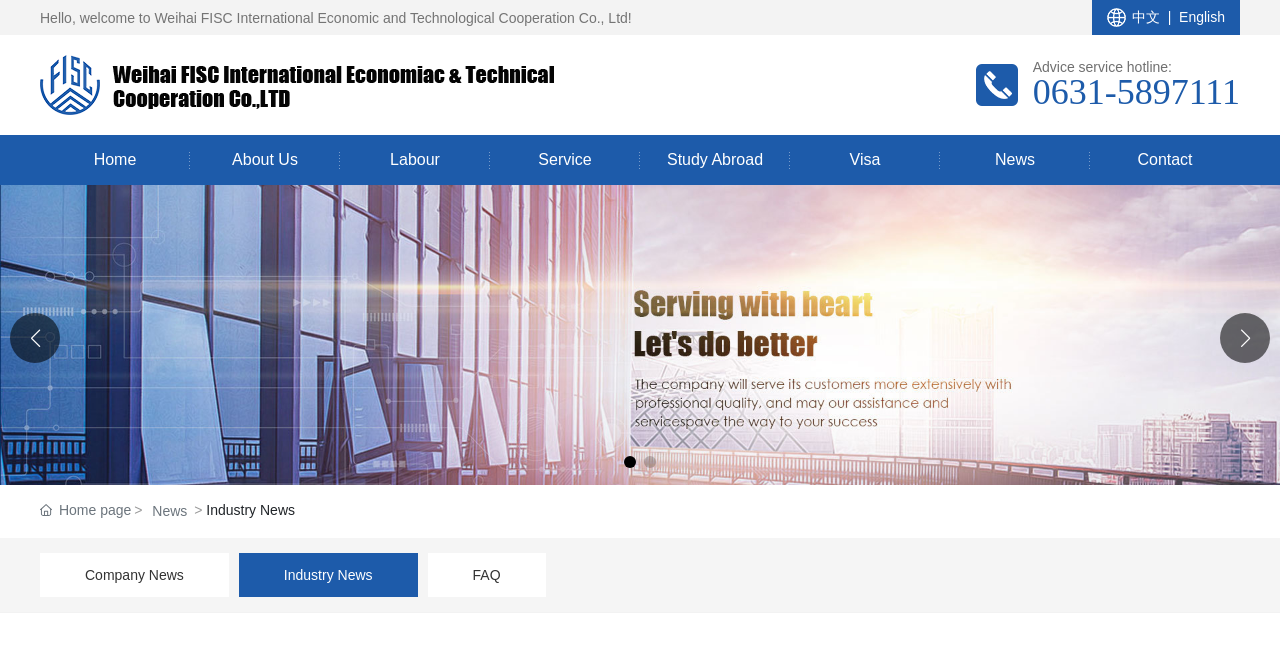Please identify the bounding box coordinates of the region to click in order to complete the task: "Go to the next slide". The coordinates must be four float numbers between 0 and 1, specified as [left, top, right, bottom].

[0.953, 0.478, 0.992, 0.554]